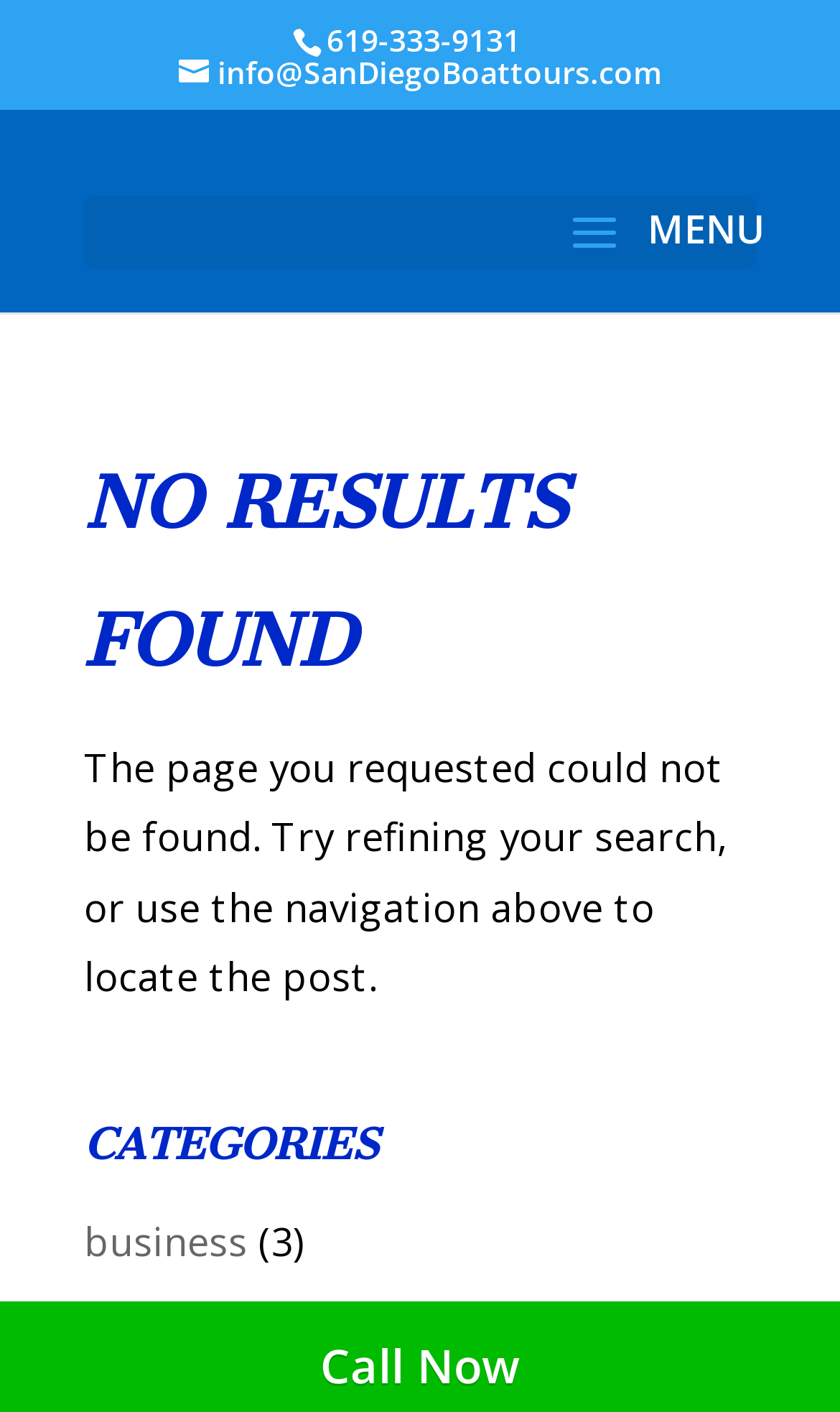Locate the bounding box of the UI element described in the following text: "Clients Charters".

[0.1, 0.923, 0.456, 0.96]